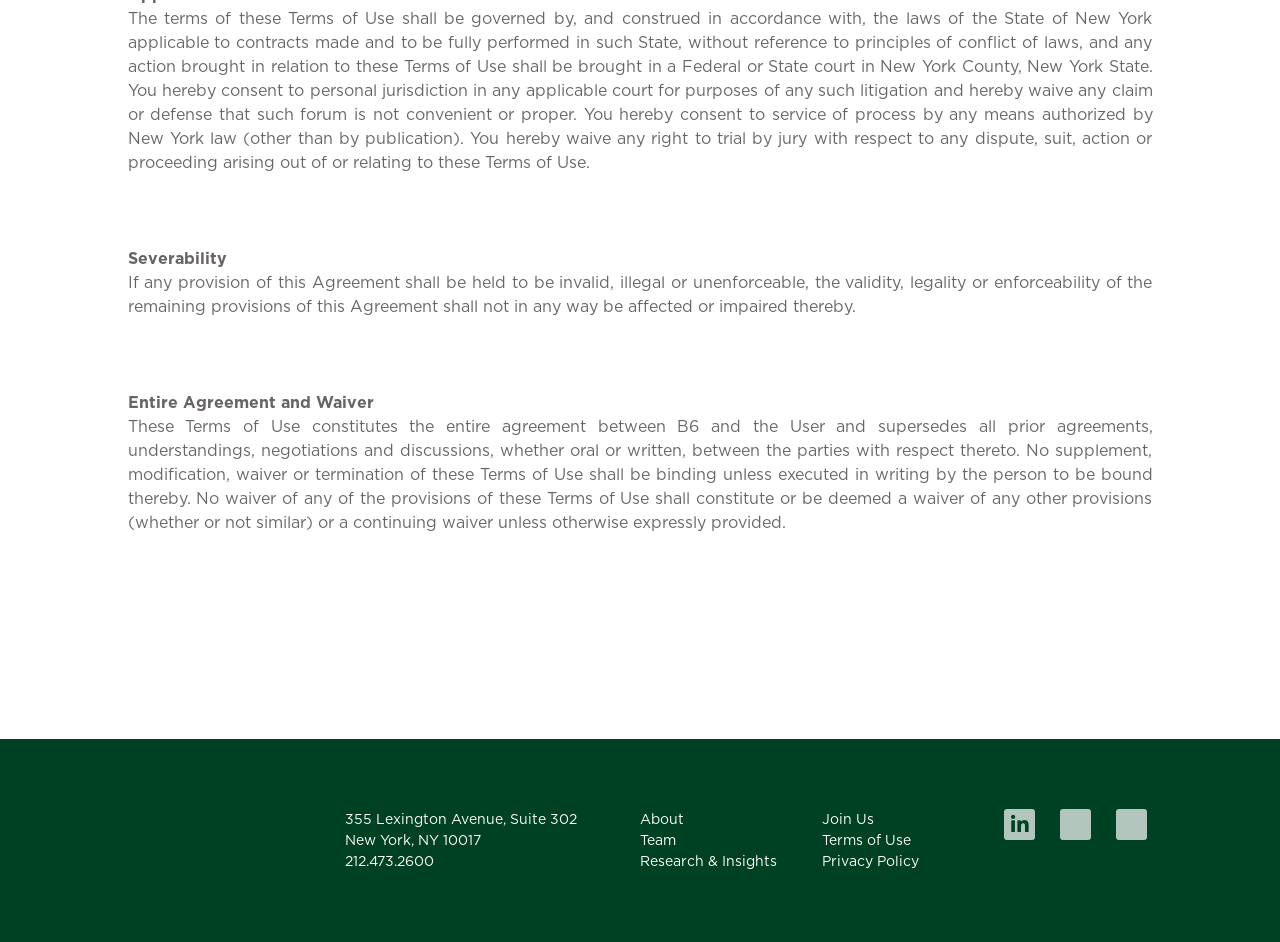Please provide the bounding box coordinates for the element that needs to be clicked to perform the following instruction: "Learn more about 'Wallpapering' services". The coordinates should be given as four float numbers between 0 and 1, i.e., [left, top, right, bottom].

None